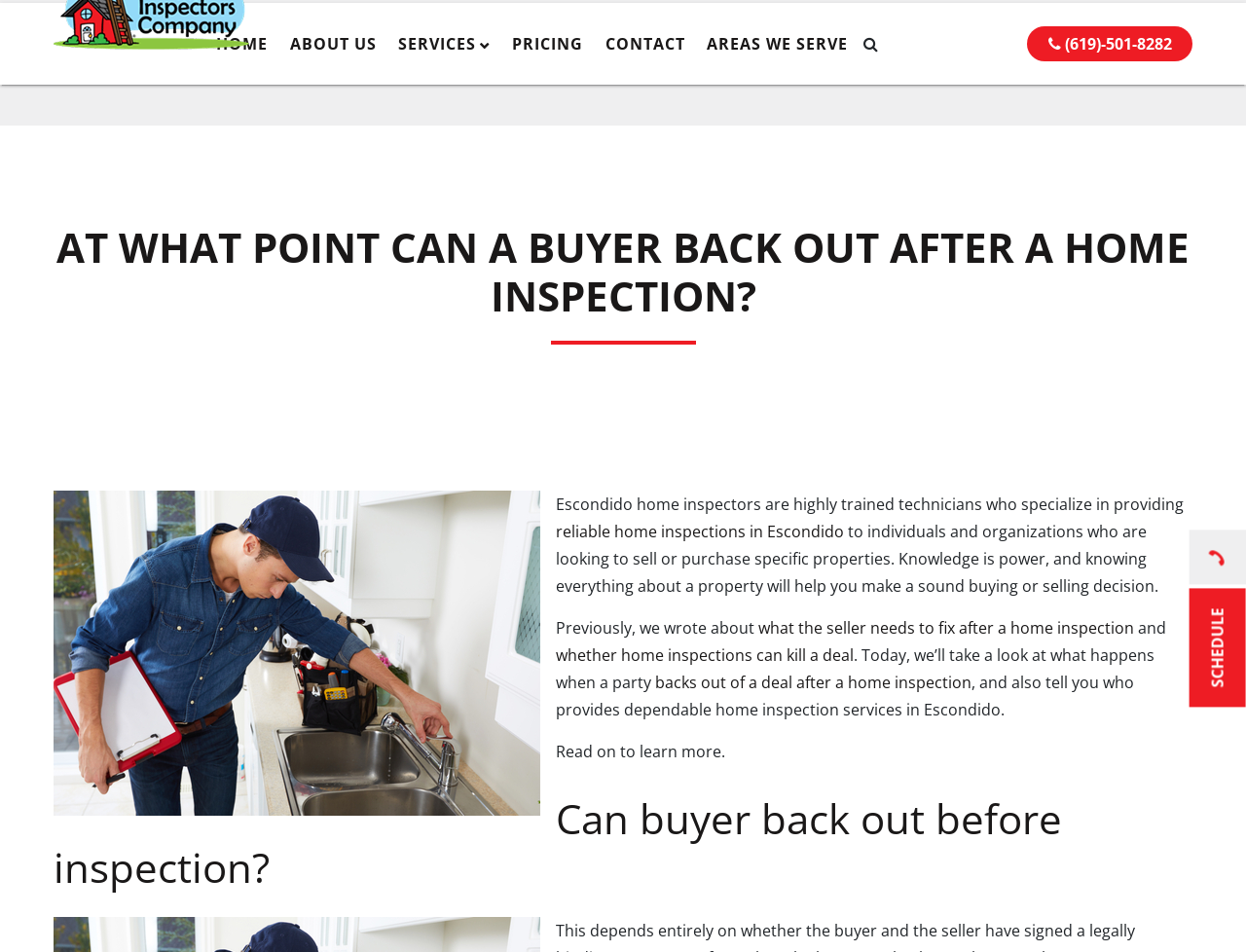Provide the bounding box coordinates of the HTML element this sentence describes: "Schedule".

[0.954, 0.618, 1.0, 0.743]